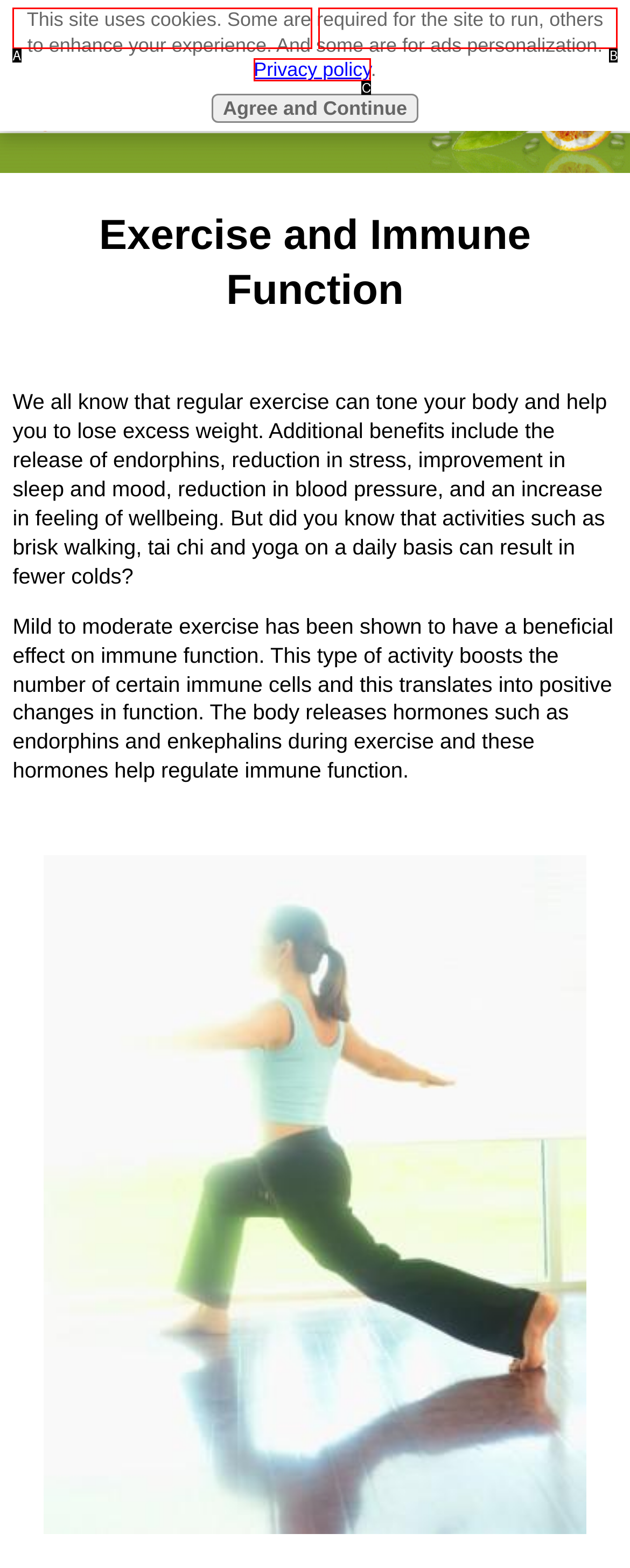Based on the description Navigation, identify the most suitable HTML element from the options. Provide your answer as the corresponding letter.

B